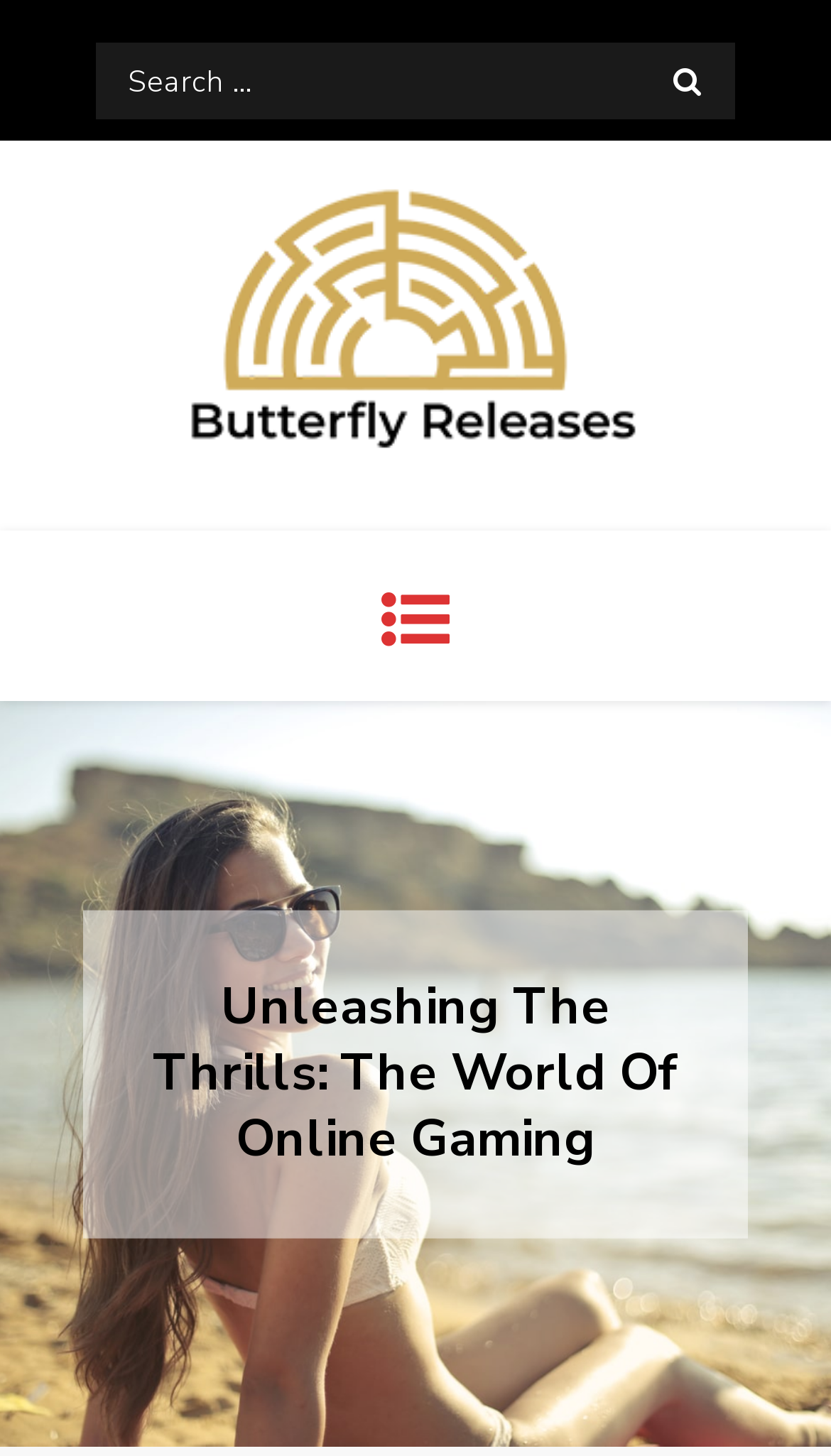What is the purpose of the search box?
Refer to the image and respond with a one-word or short-phrase answer.

To search for online games